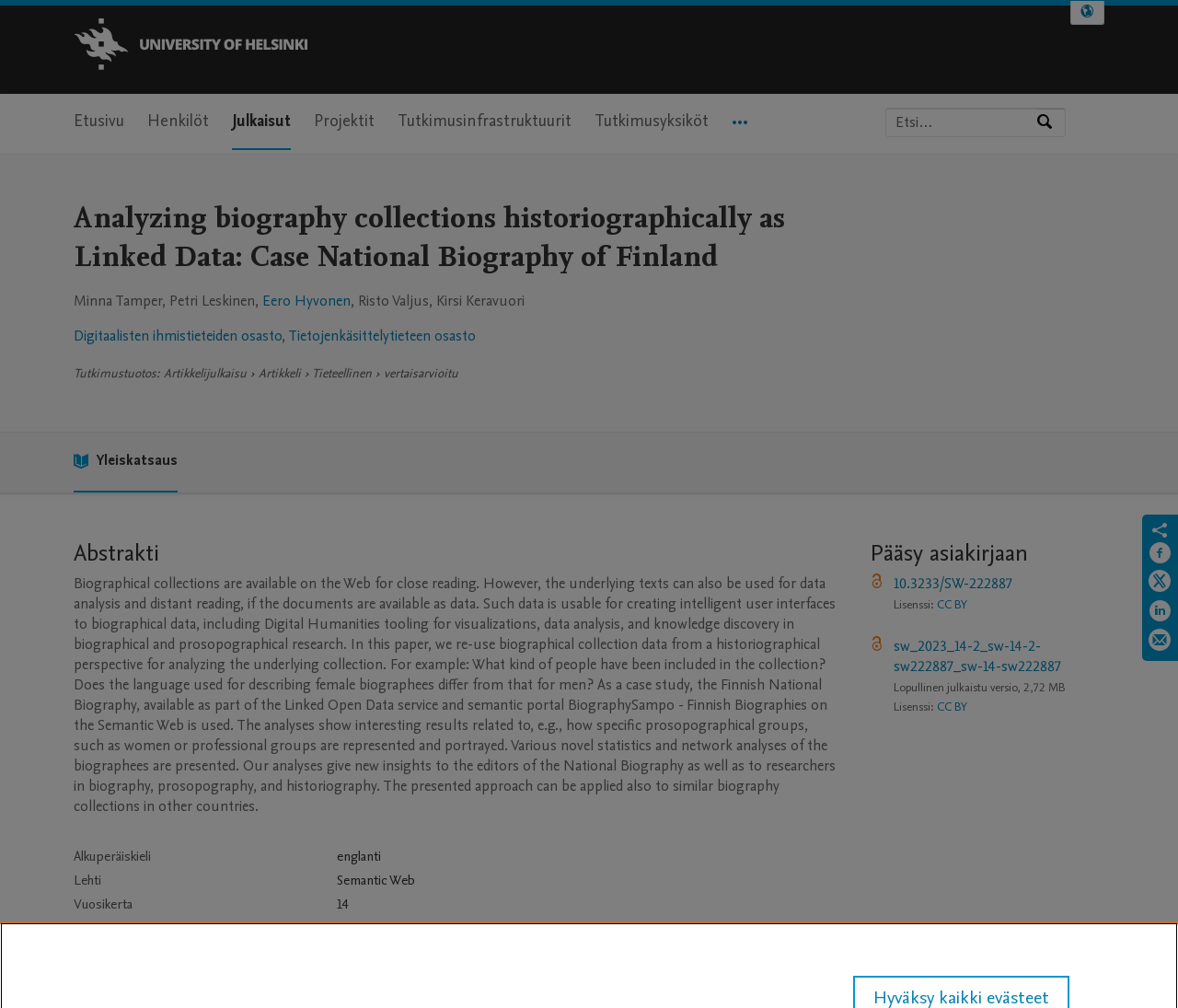Determine the bounding box coordinates of the clickable region to execute the instruction: "Go to the university's homepage". The coordinates should be four float numbers between 0 and 1, denoted as [left, top, right, bottom].

[0.062, 0.018, 0.261, 0.075]